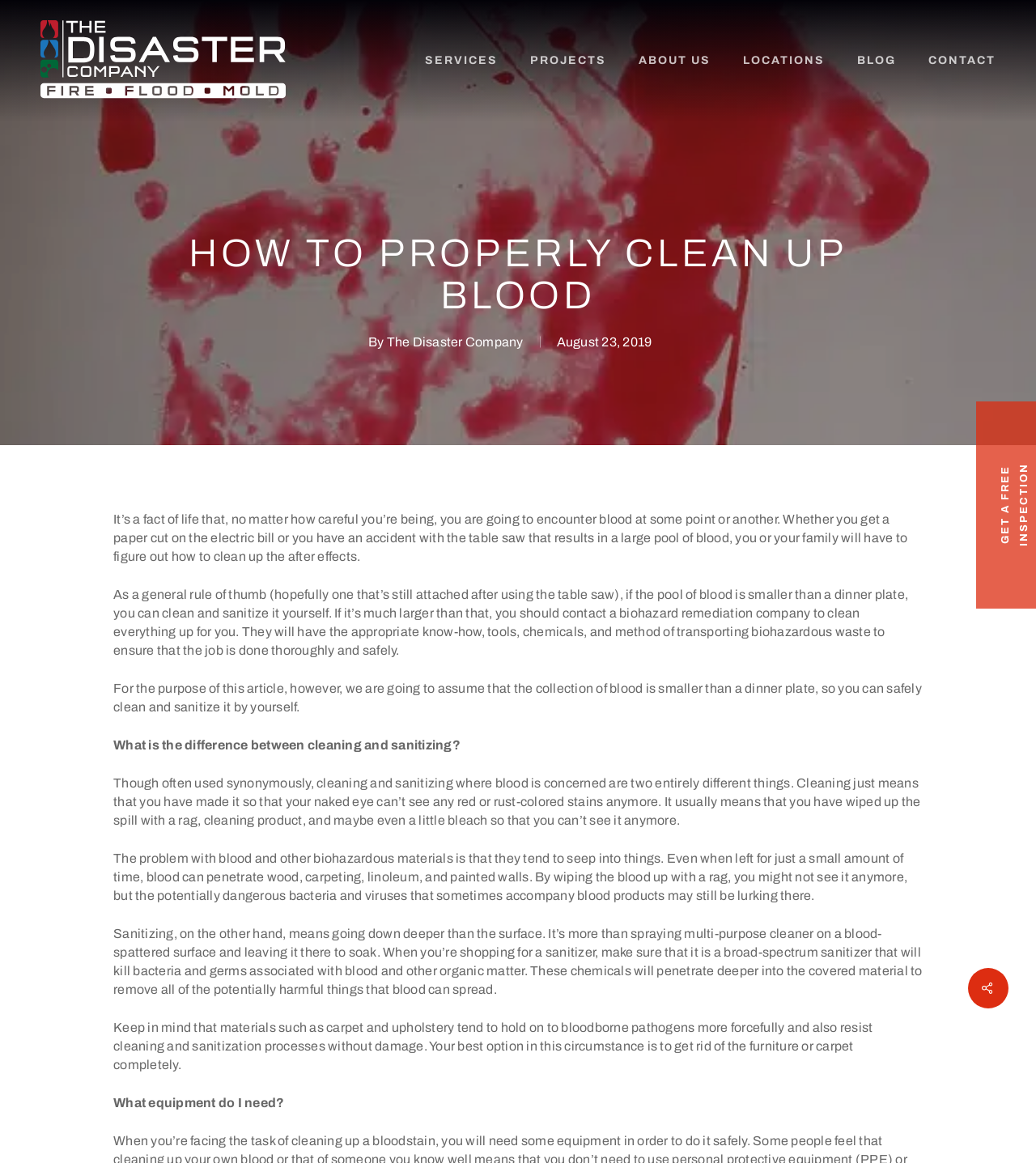Pinpoint the bounding box coordinates of the clickable element needed to complete the instruction: "Click the 'SERVICES' link". The coordinates should be provided as four float numbers between 0 and 1: [left, top, right, bottom].

[0.41, 0.047, 0.48, 0.058]